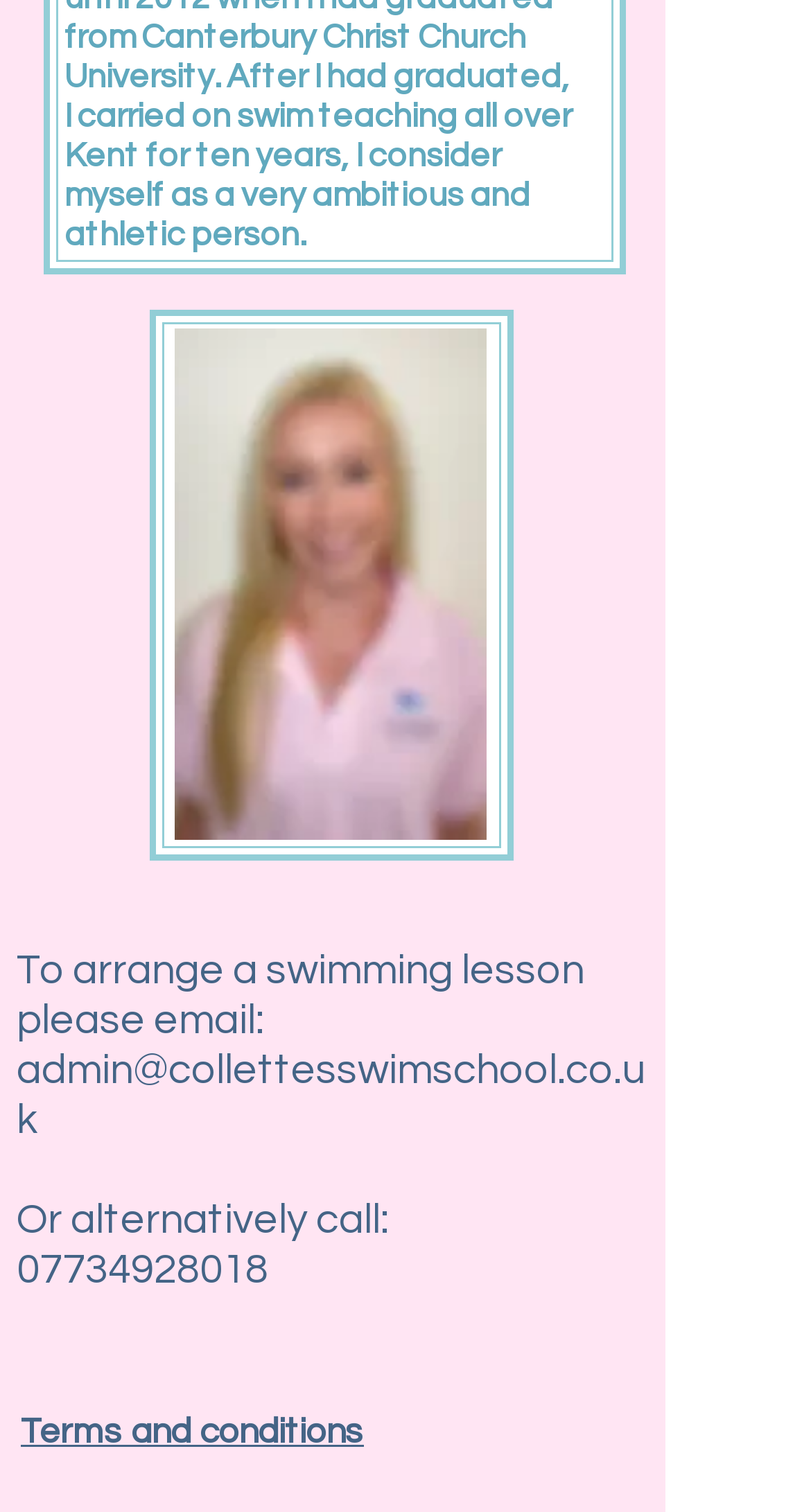Answer briefly with one word or phrase:
What is the title of the terms and conditions page?

Terms and conditions